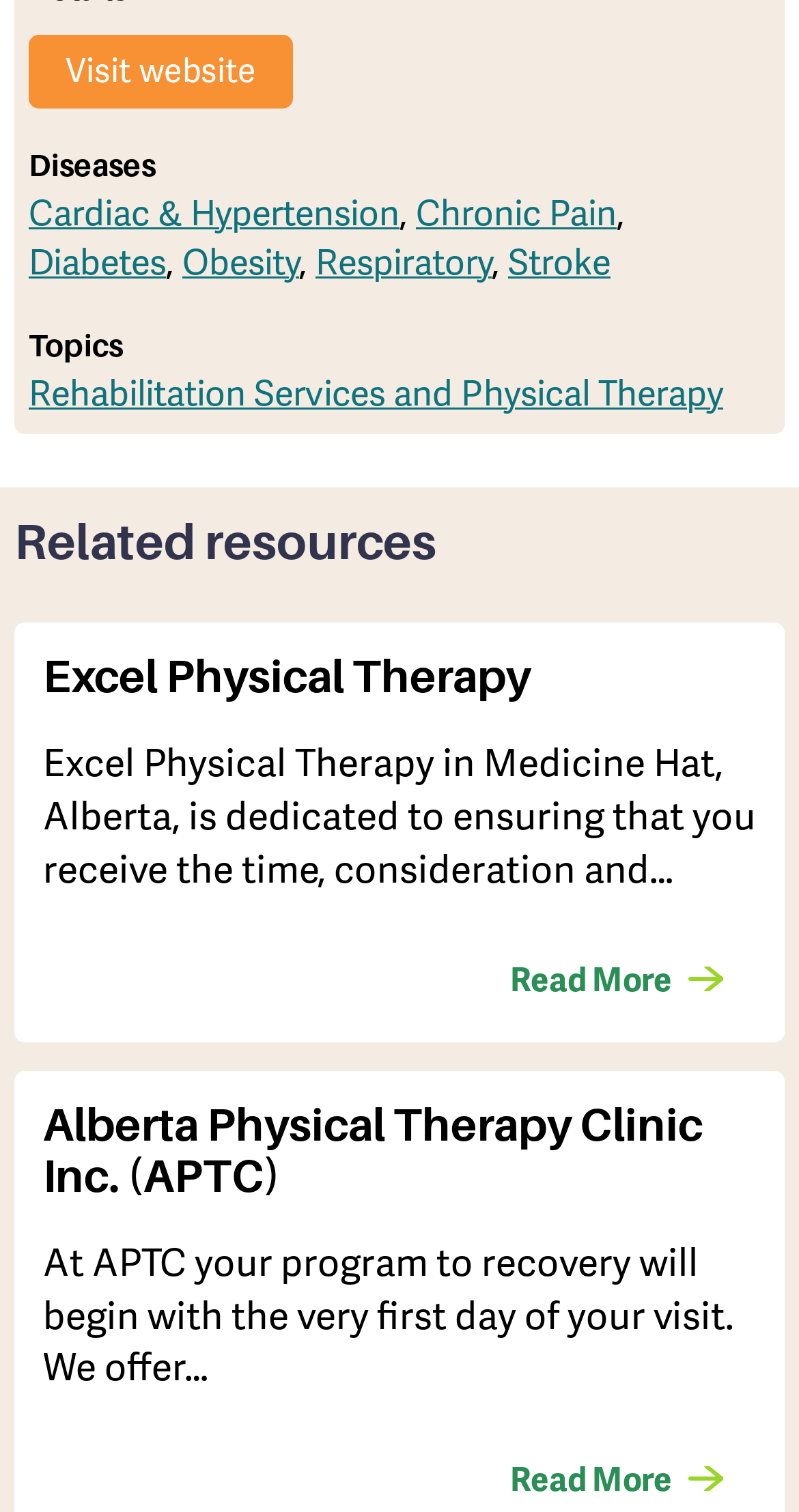From the element description Diabetes, predict the bounding box coordinates of the UI element. The coordinates must be specified in the format (top-left x, top-left y, bottom-right x, bottom-right y) and should be within the 0 to 1 range.

[0.036, 0.158, 0.208, 0.188]